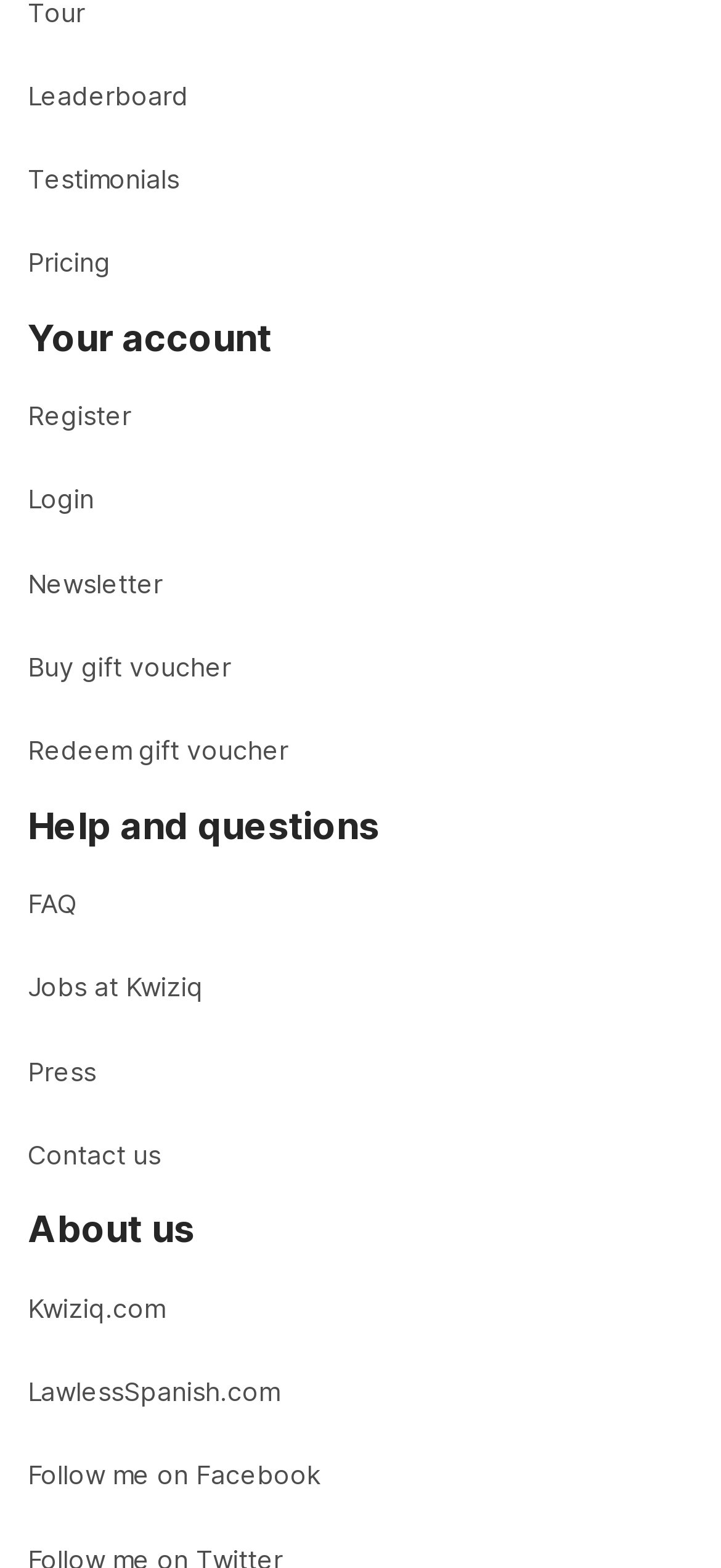Please provide the bounding box coordinate of the region that matches the element description: Redeem gift voucher. Coordinates should be in the format (top-left x, top-left y, bottom-right x, bottom-right y) and all values should be between 0 and 1.

[0.038, 0.476, 0.962, 0.516]